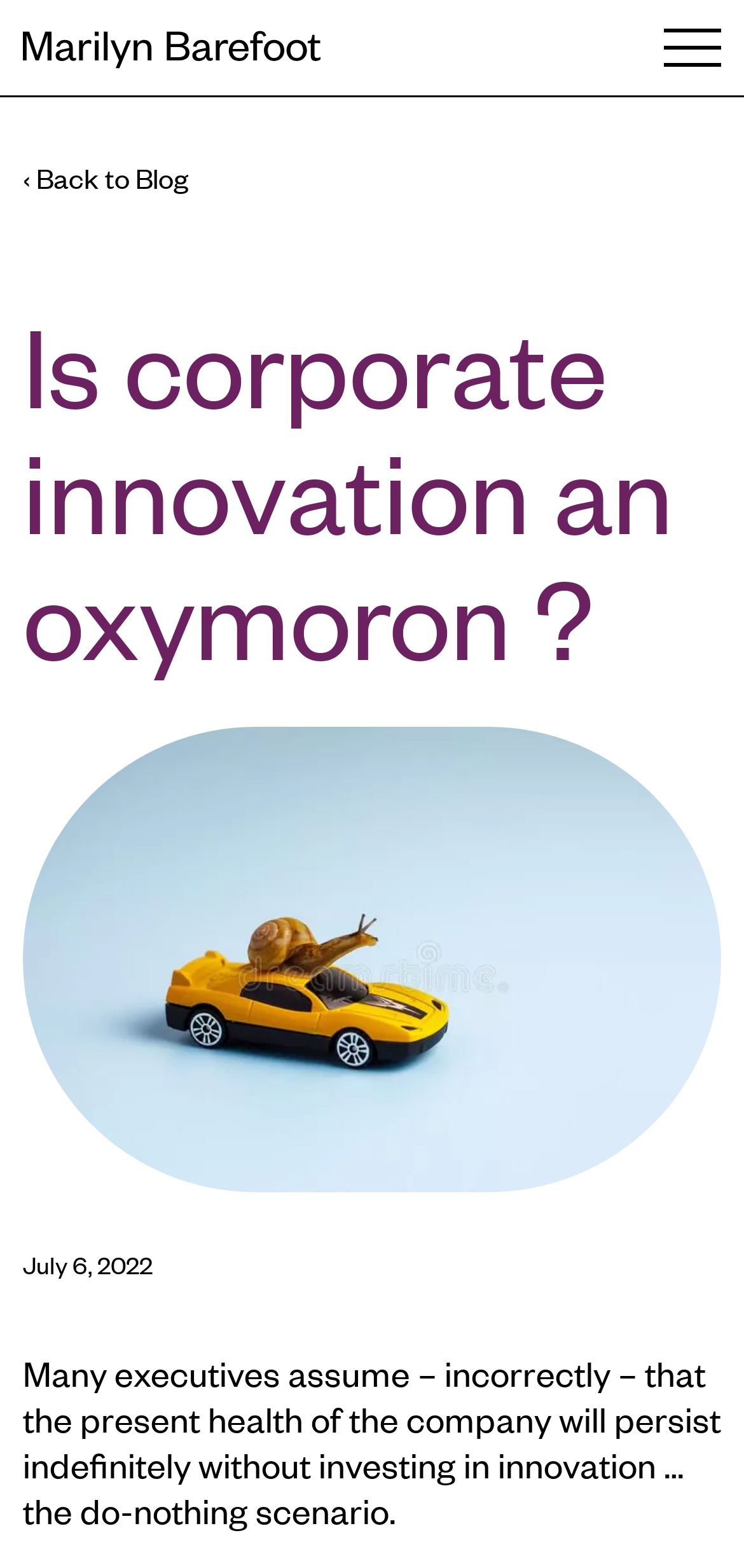Give a short answer using one word or phrase for the question:
Is there an image in the header?

Yes